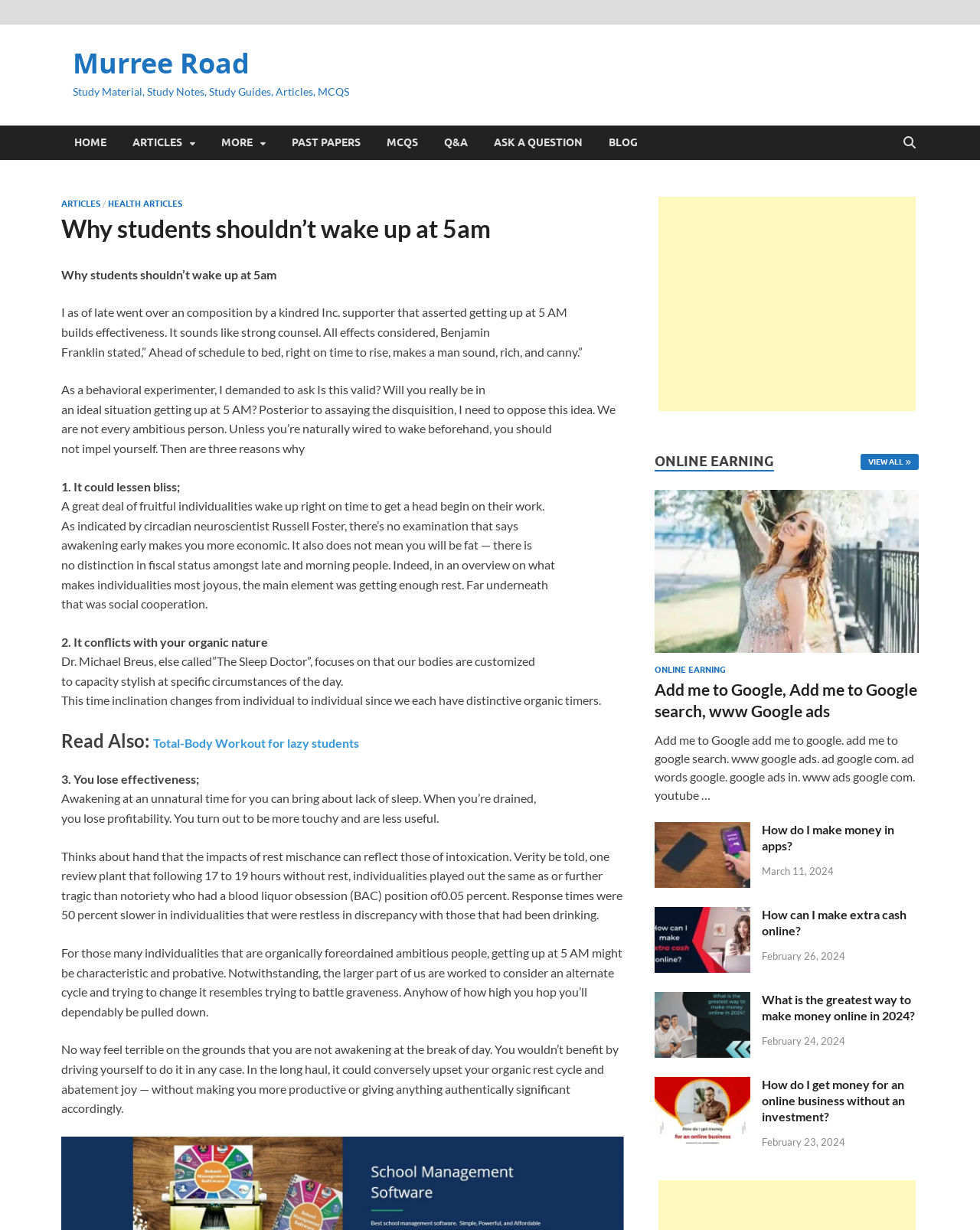Identify the webpage's primary heading and generate its text.

Why students shouldn’t wake up at 5am